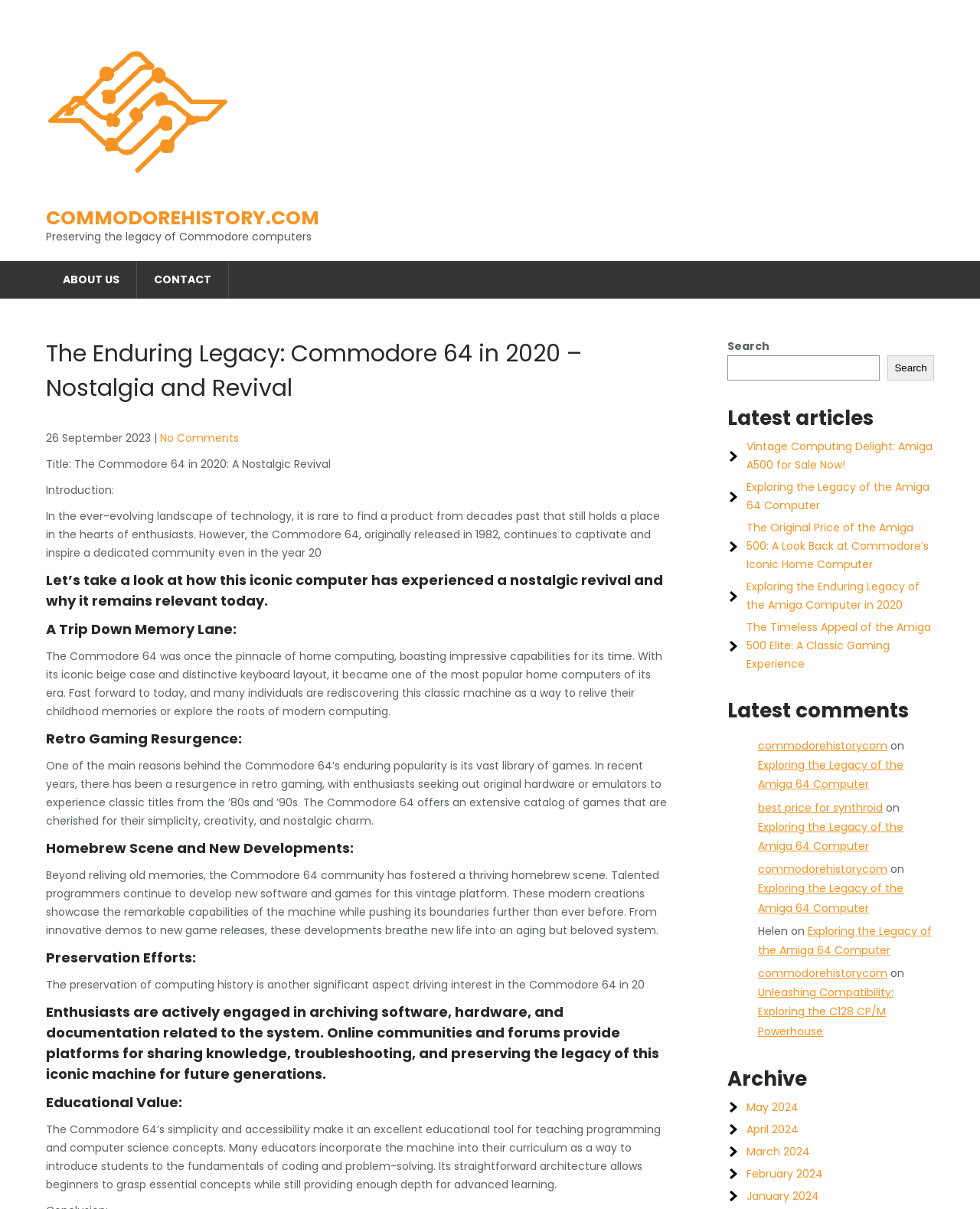How many months are shown in the archive?
Answer the question based on the image using a single word or a brief phrase.

5